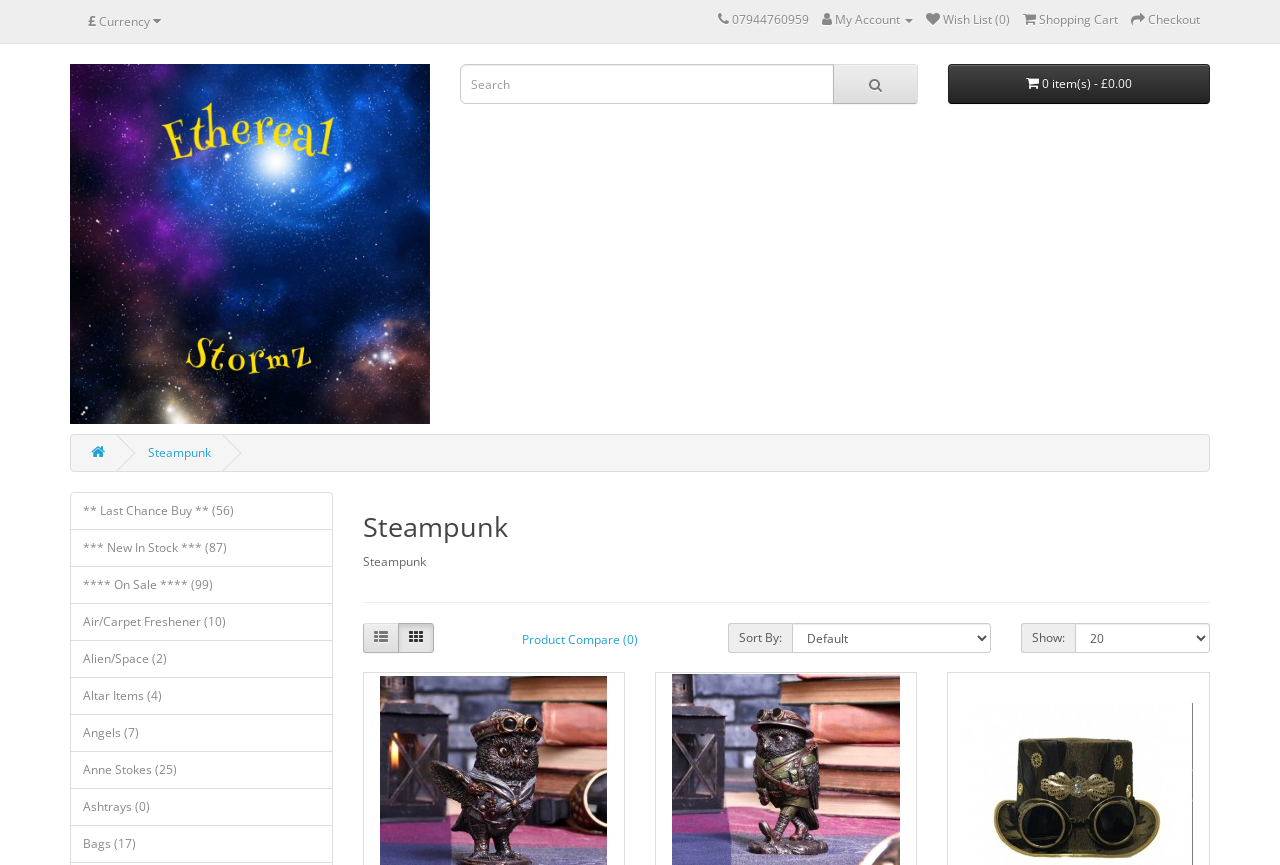Please determine the bounding box coordinates of the element to click on in order to accomplish the following task: "Change currency". Ensure the coordinates are four float numbers ranging from 0 to 1, i.e., [left, top, right, bottom].

[0.059, 0.005, 0.136, 0.044]